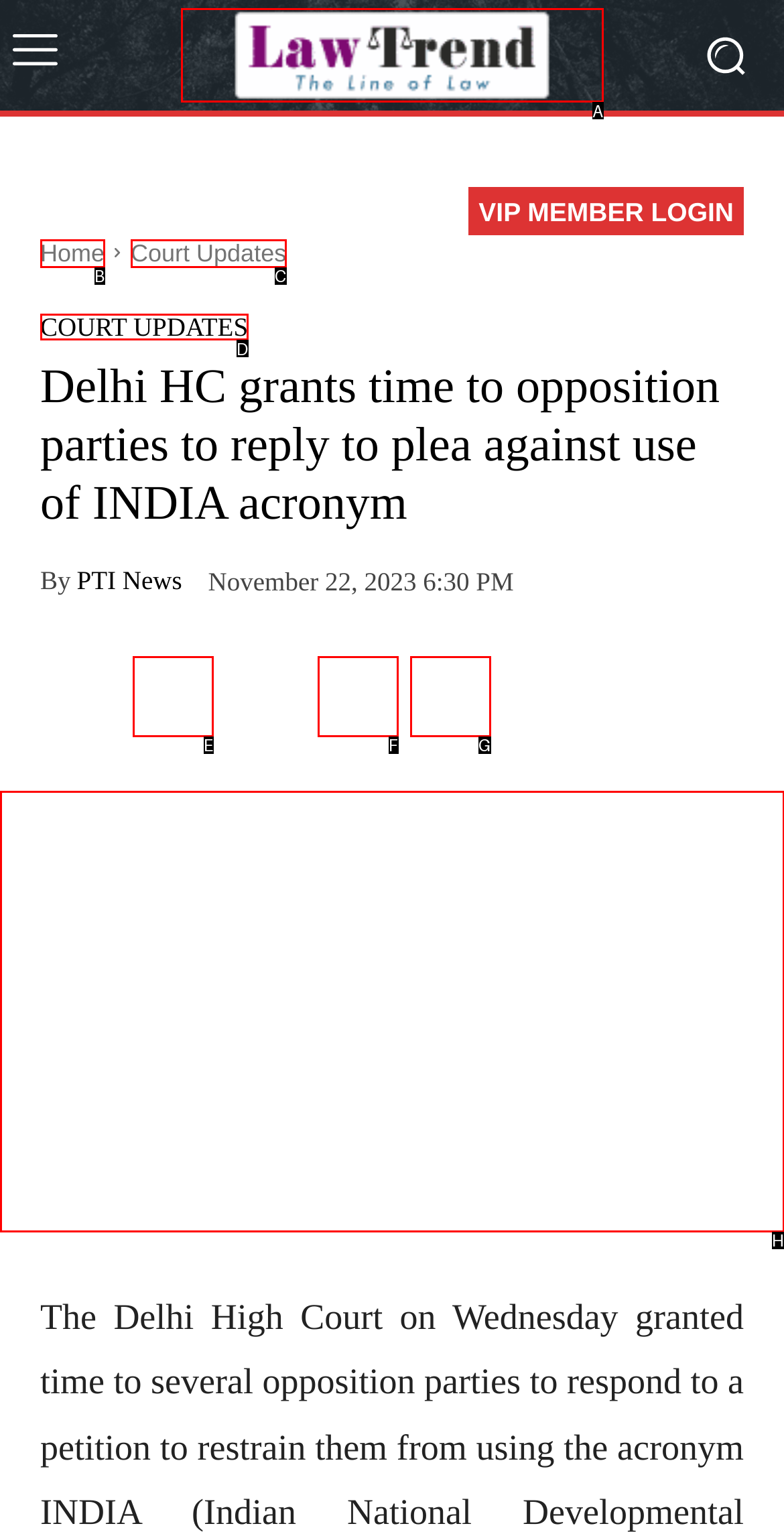Given the description: alt="delhi hc-india" title="delhi hc-india", choose the HTML element that matches it. Indicate your answer with the letter of the option.

H